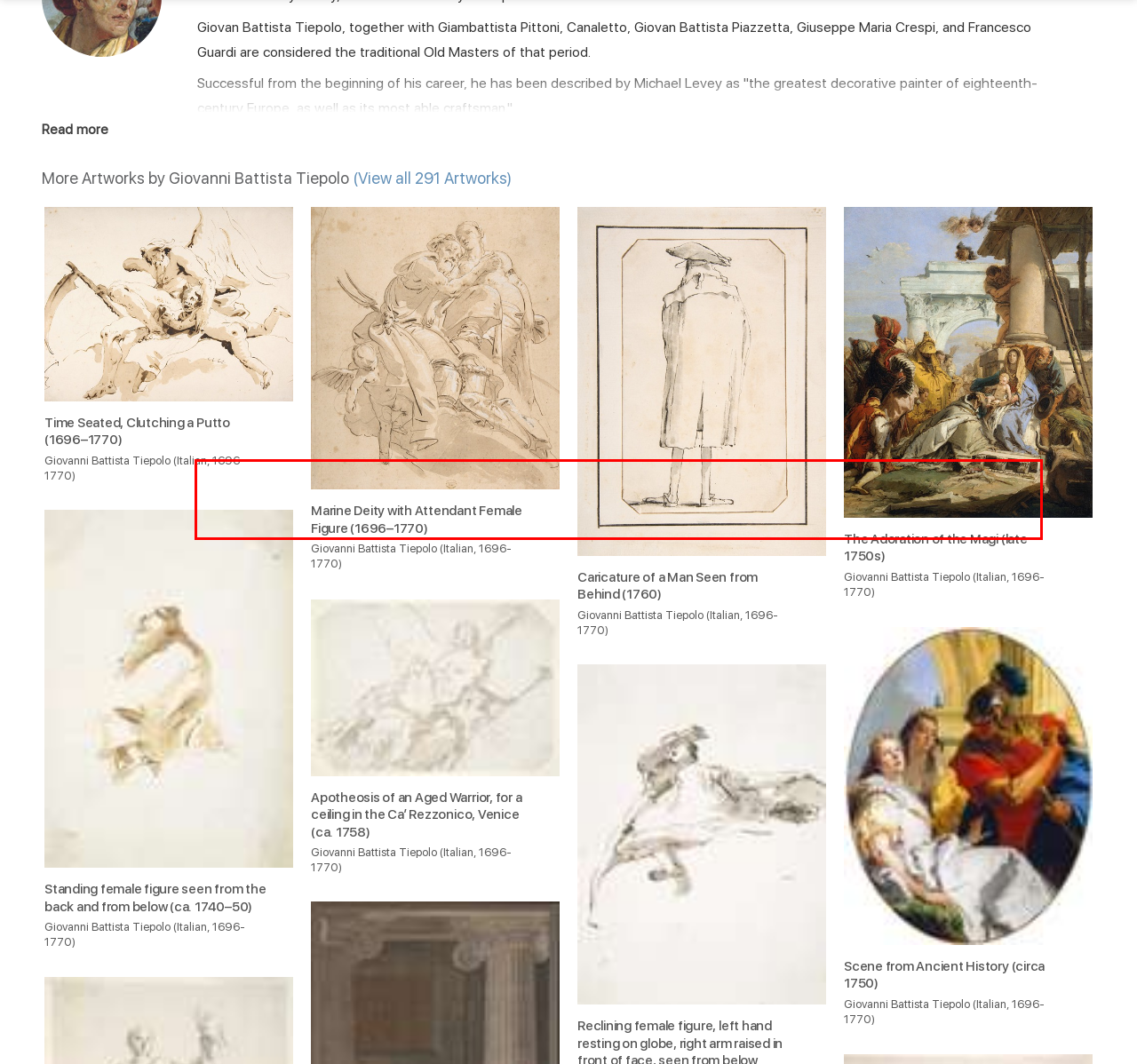In the given screenshot, locate the red bounding box and extract the text content from within it.

In around 1719–20 he painted a scheme of frescoes for the wealthy, and recently ennobled, publisher Giambattista Baglione in the hall of his villa at Massanzago near Padua. Tiepolo depicted the Triumph of Aurora on the ceiling, and the Myth of Phaethon on the walls, creating the kind of fluid spatial illusion which was to become a recurring theme in his work.